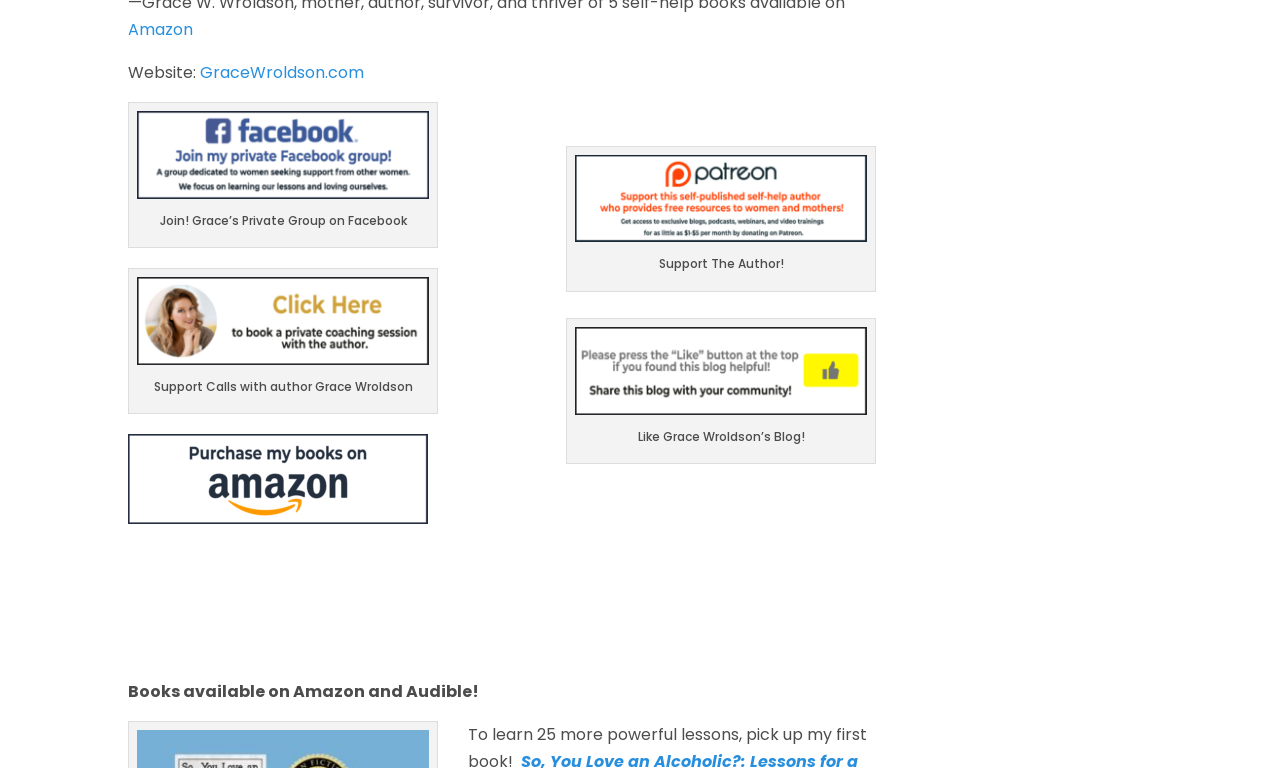Determine the bounding box coordinates for the UI element with the following description: "parent_node: Like Grace Wroldson’s Blog!". The coordinates should be four float numbers between 0 and 1, represented as [left, top, right, bottom].

[0.449, 0.518, 0.677, 0.548]